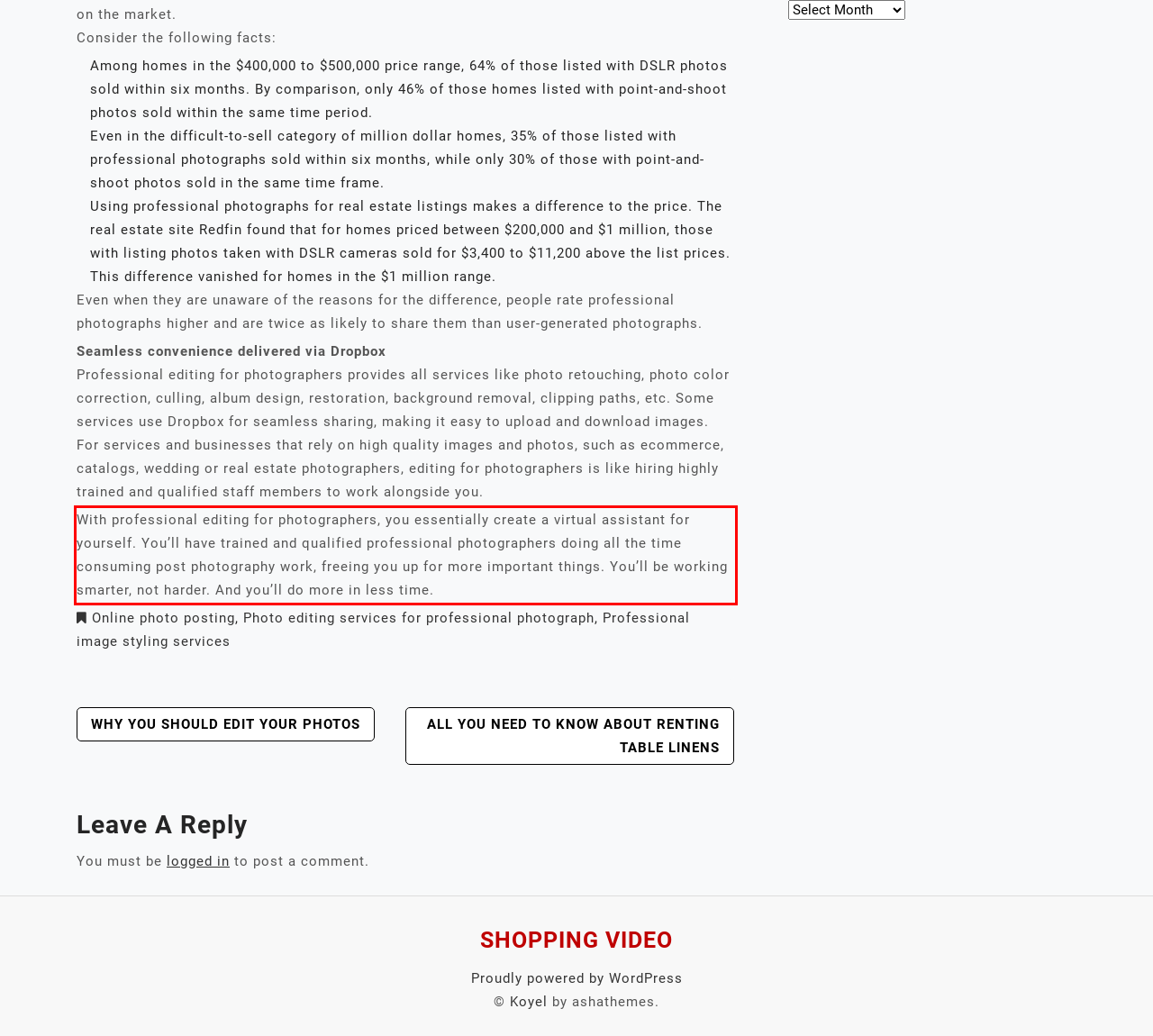Please perform OCR on the text content within the red bounding box that is highlighted in the provided webpage screenshot.

With professional editing for photographers, you essentially create a virtual assistant for yourself. You’ll have trained and qualified professional photographers doing all the time consuming post photography work, freeing you up for more important things. You’ll be working smarter, not harder. And you’ll do more in less time.